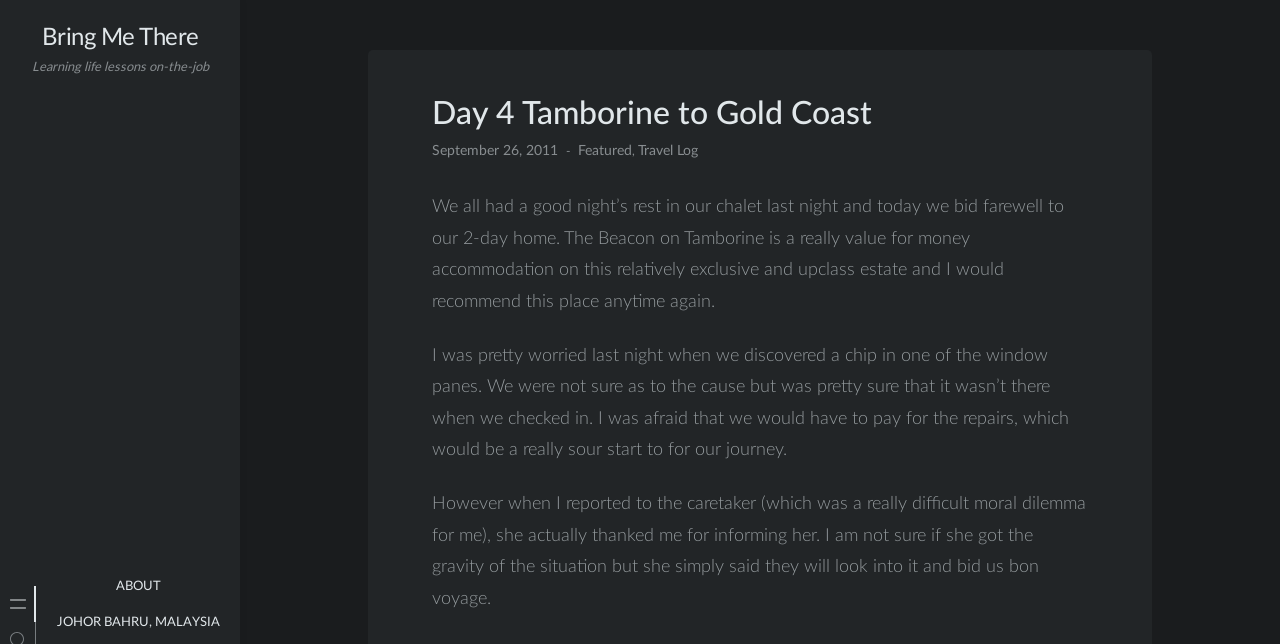Identify and extract the main heading of the webpage.

Day 4 Tamborine to Gold Coast